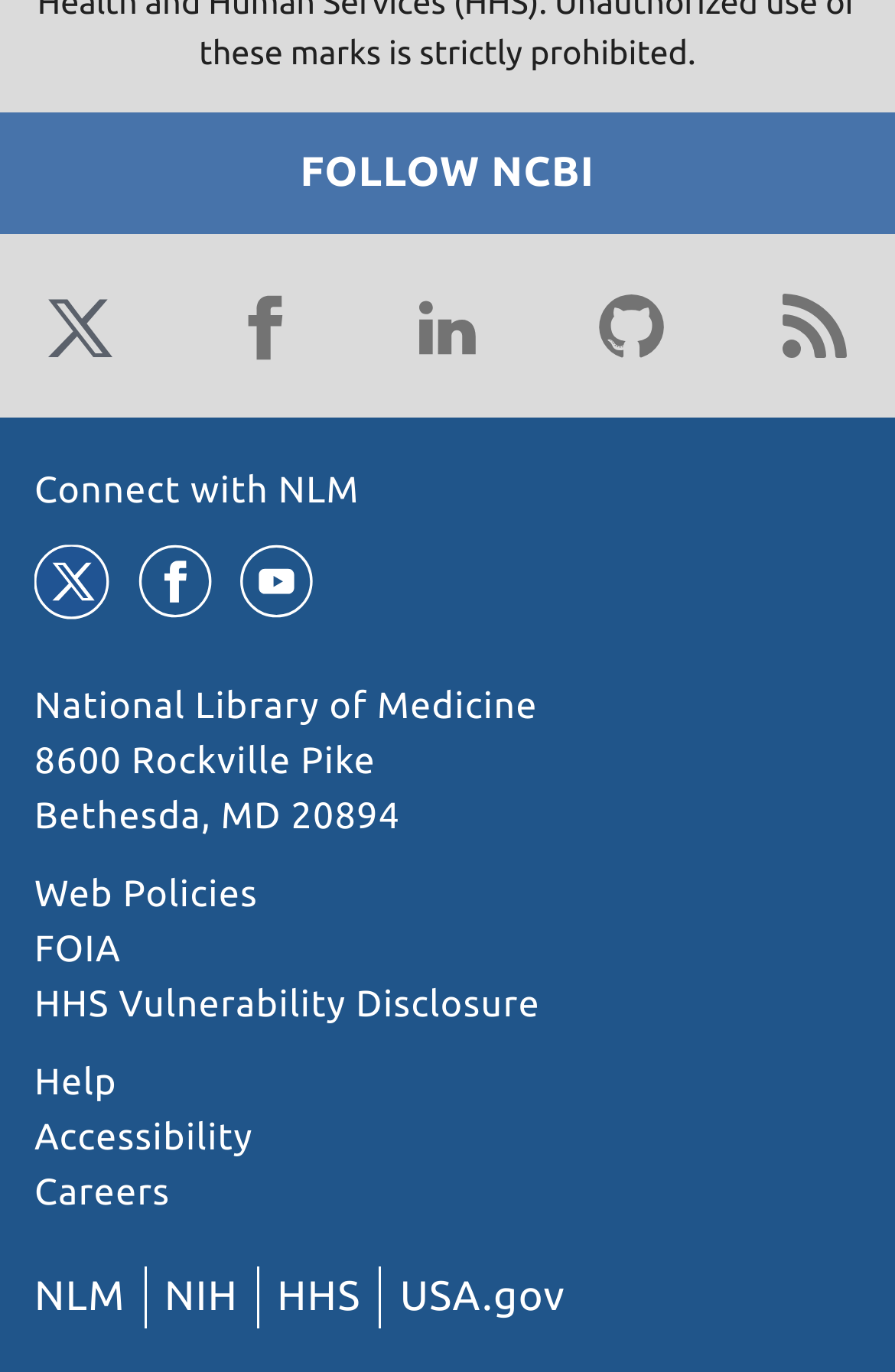Calculate the bounding box coordinates of the UI element given the description: "Connect with NLM".

[0.038, 0.343, 0.402, 0.373]